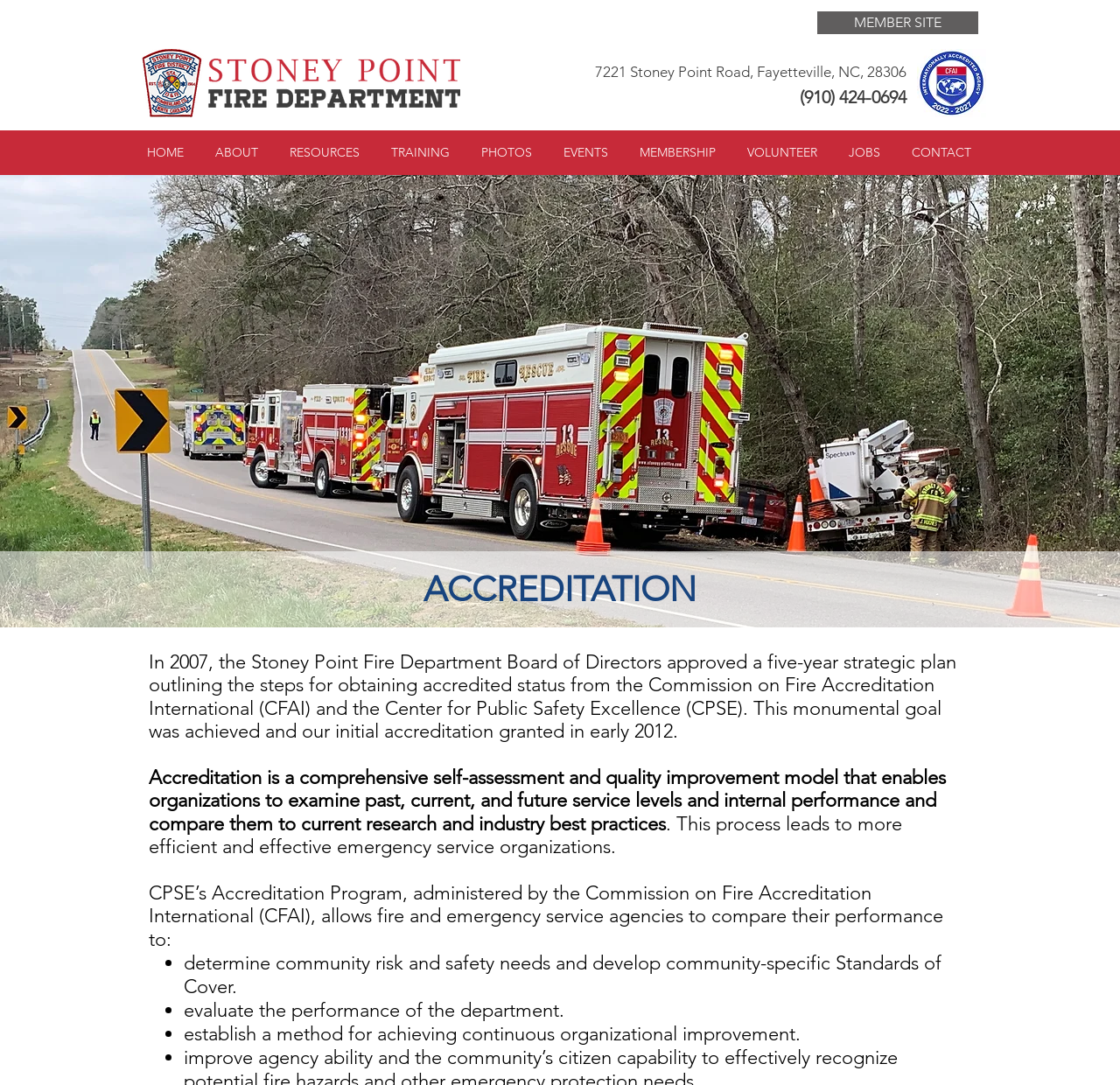Generate a thorough caption detailing the webpage content.

The webpage is about the Stoney Point Fire Department's accreditation process. At the top, there is a logo and a link to the "MEMBER SITE" on the right side. Below the logo, there is a section displaying the department's address and phone number.

On the left side, there is a navigation menu with links to different sections of the website, including "HOME", "ABOUT", "RESOURCES", "TRAINING", "PHOTOS", "EVENTS", "MEMBERSHIP", "VOLUNTEER", "JOBS", and "CONTACT".

The main content of the page is about the accreditation process. There is a heading "ACCREDITATION" followed by a paragraph explaining the department's goal of obtaining accredited status from the Commission on Fire Accreditation International (CFAI) and the Center for Public Safety Excellence (CPSE). Below this, there is a detailed description of the accreditation process, which is a comprehensive self-assessment and quality improvement model.

The page also features a list of benefits of the accreditation program, including determining community risk and safety needs, evaluating the performance of the department, and establishing a method for achieving continuous organizational improvement. There is also an image of the CFAI decals 2022-2027 on the top right side of the page.